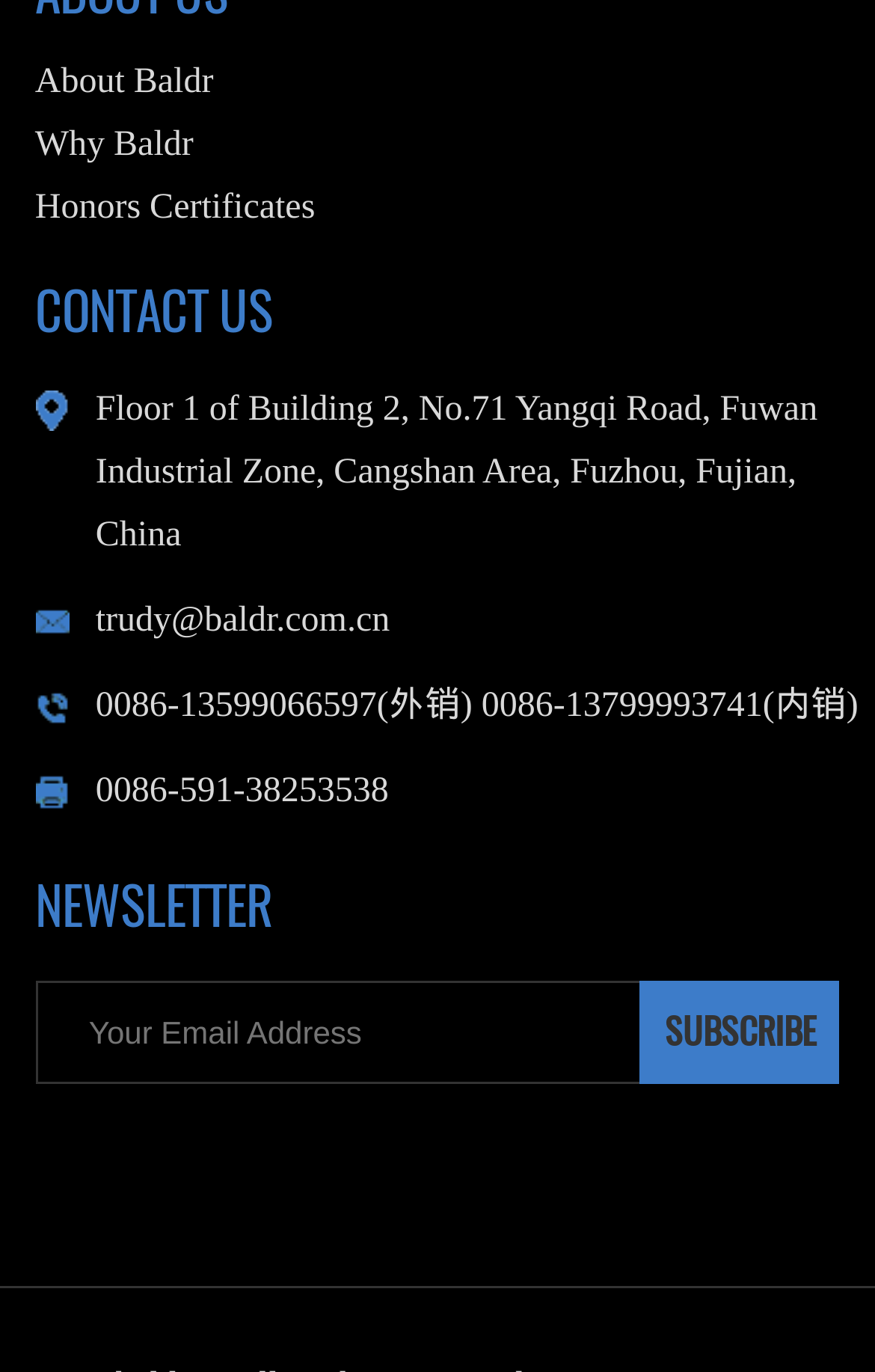Predict the bounding box of the UI element that fits this description: "value="SUBSCRIBE"".

[0.732, 0.715, 0.963, 0.791]